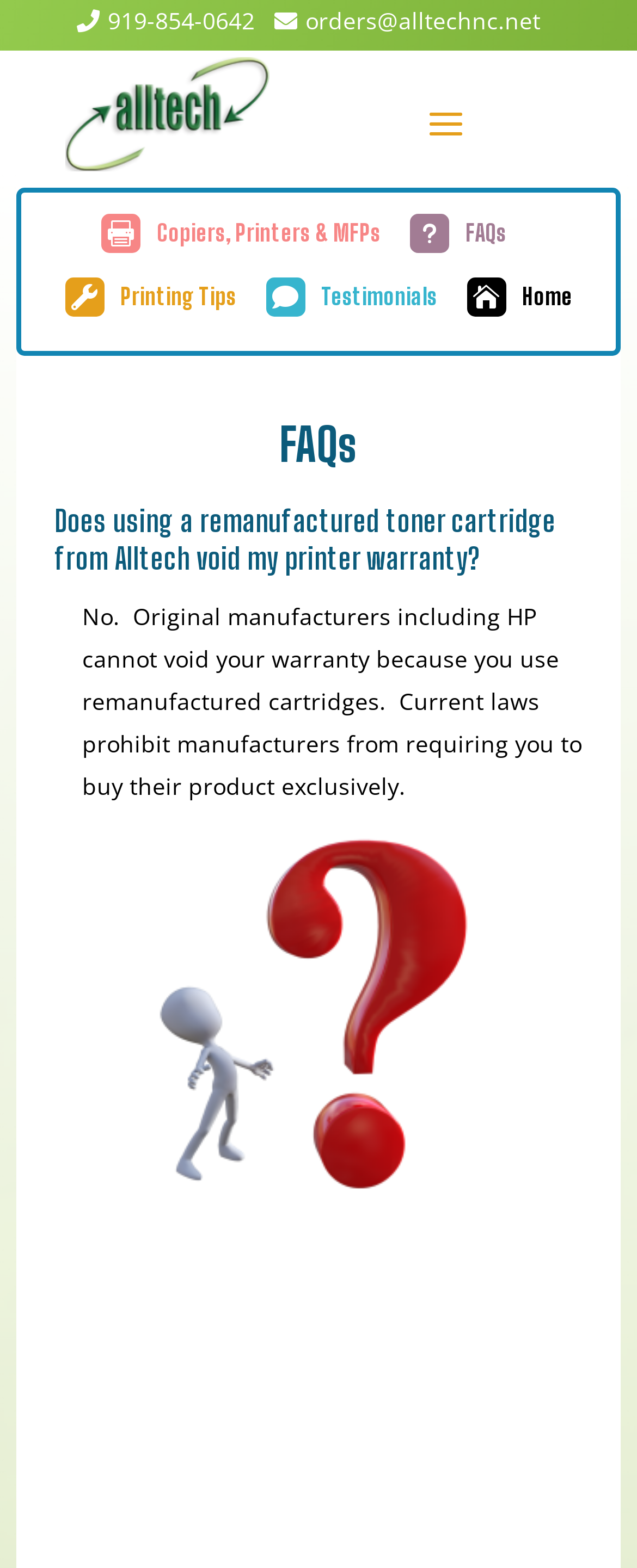Given the description: "orders@alltechnc.net", determine the bounding box coordinates of the UI element. The coordinates should be formatted as four float numbers between 0 and 1, [left, top, right, bottom].

[0.431, 0.006, 0.849, 0.022]